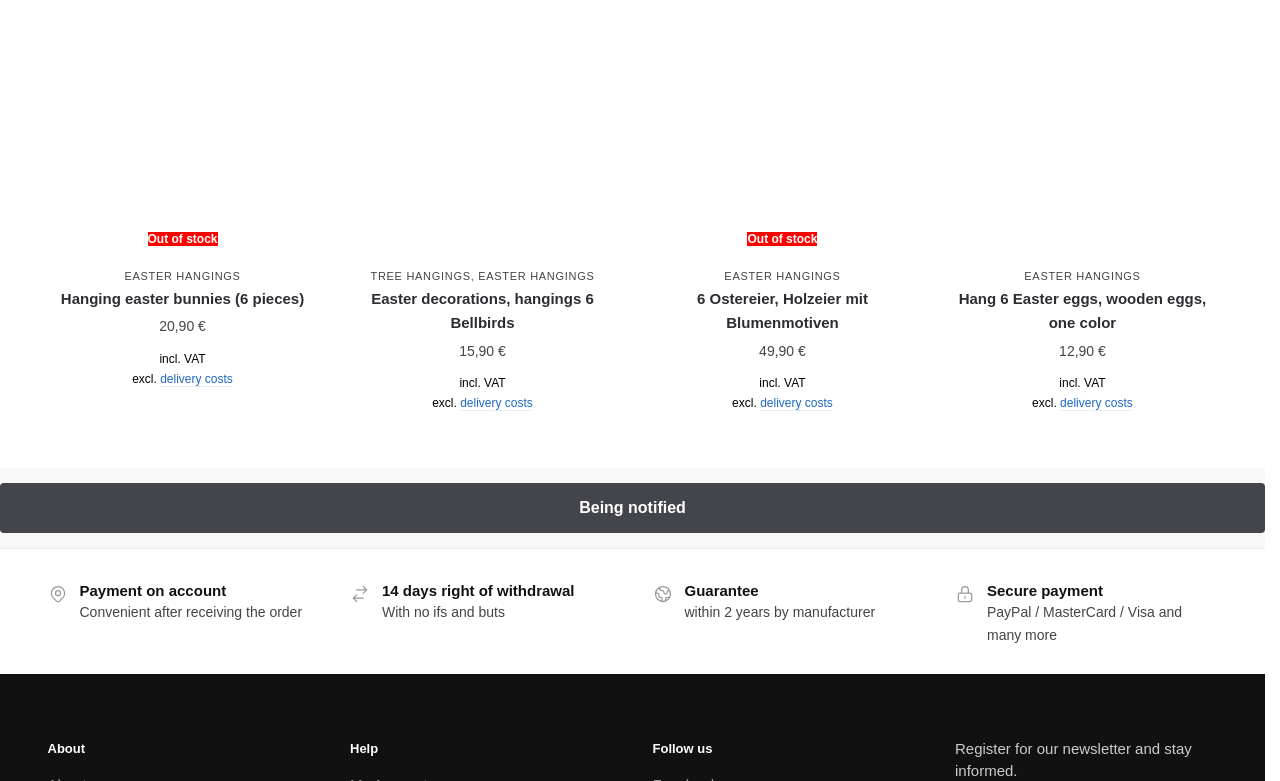Find the coordinates for the bounding box of the element with this description: "Details".

[0.037, 0.514, 0.248, 0.565]